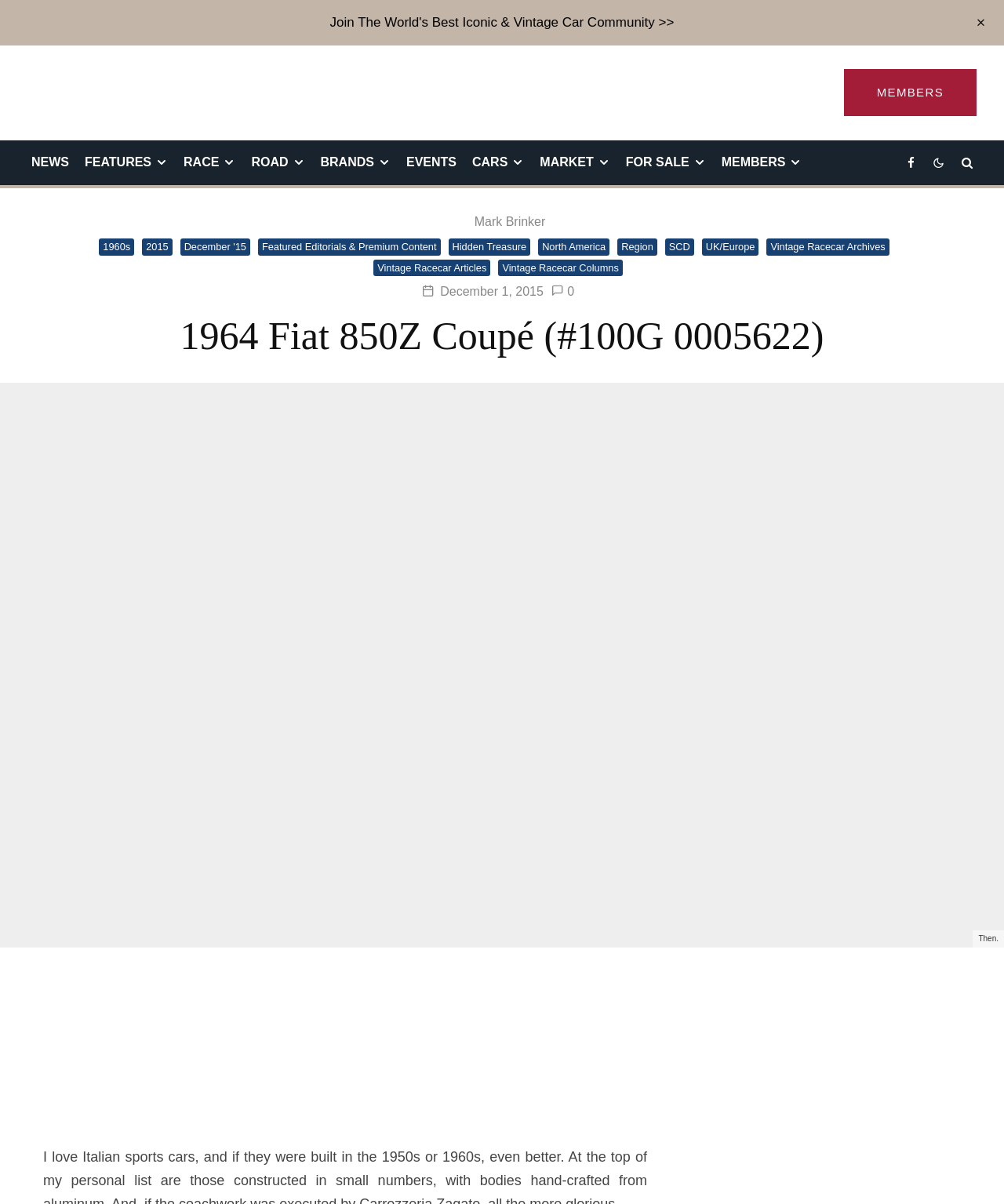Please find the bounding box coordinates of the clickable region needed to complete the following instruction: "View the car details of 1964 Fiat 850Z Coupé". The bounding box coordinates must consist of four float numbers between 0 and 1, i.e., [left, top, right, bottom].

[0.043, 0.253, 0.957, 0.298]